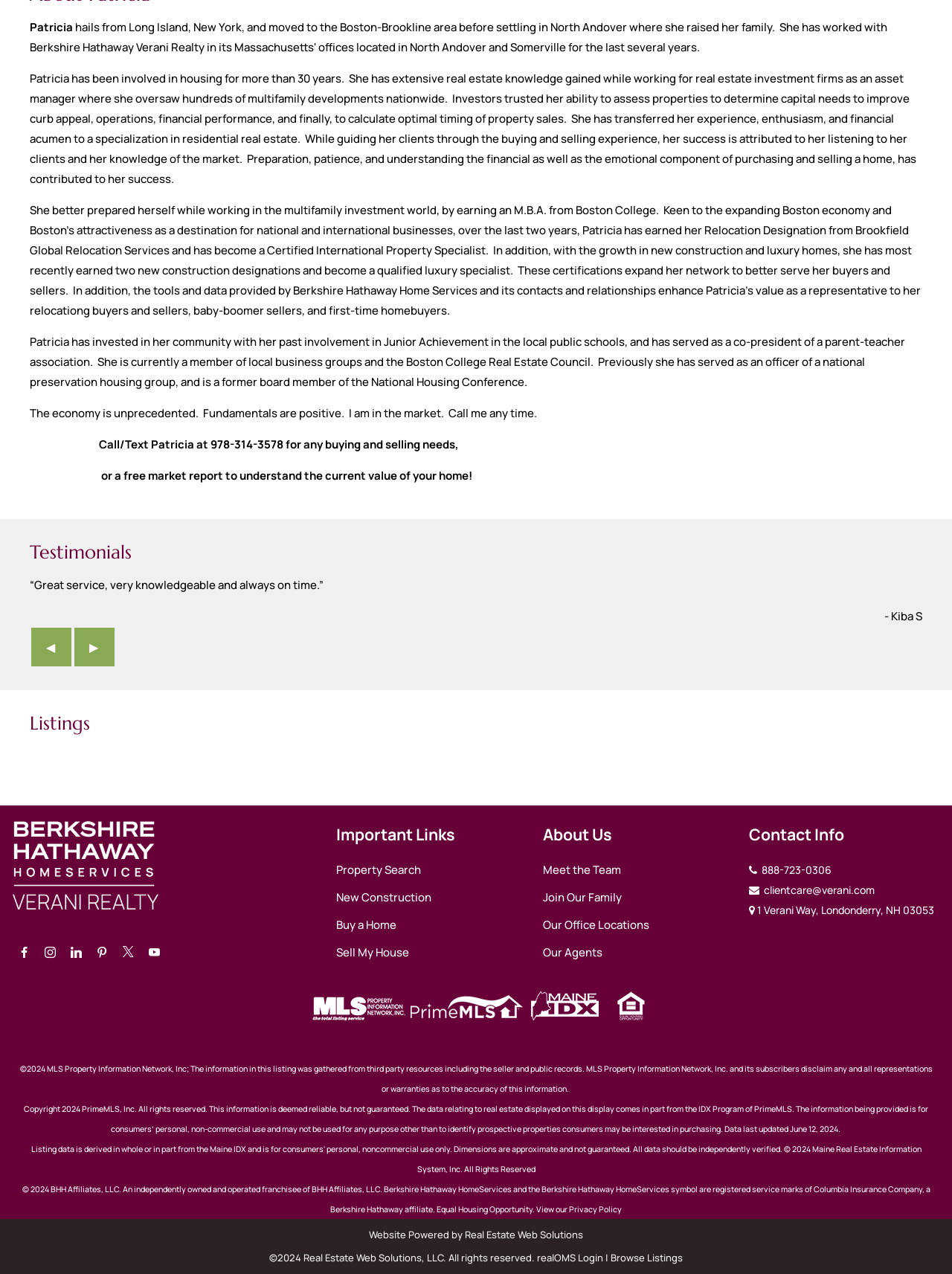Locate the bounding box coordinates for the element described below: "clientcare@verani.com". The coordinates must be four float values between 0 and 1, formatted as [left, top, right, bottom].

[0.8, 0.693, 0.919, 0.704]